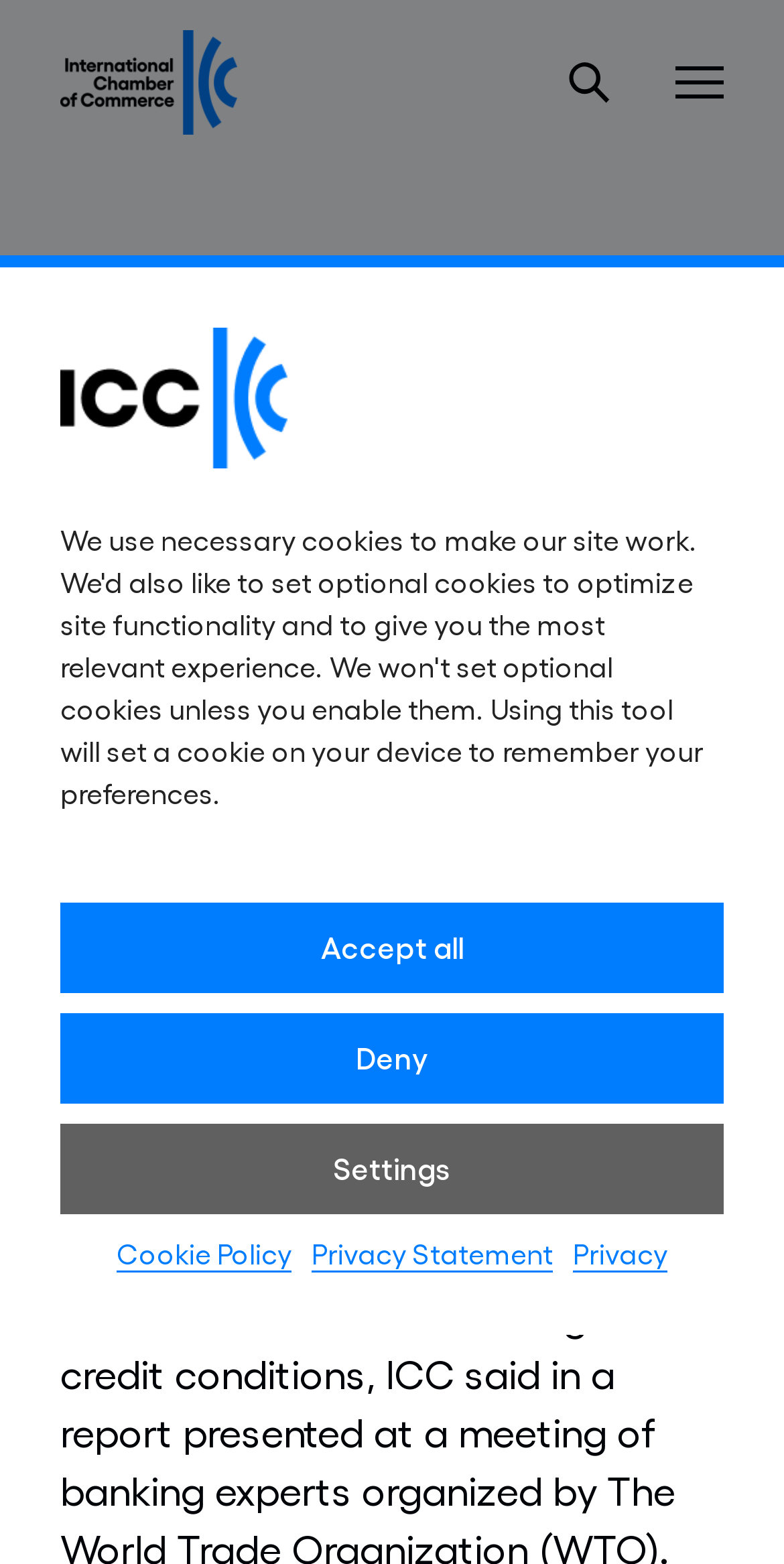Determine the bounding box coordinates of the clickable region to follow the instruction: "Read 'How to Hire TROYE SIVAN For Your Event!' heading".

None